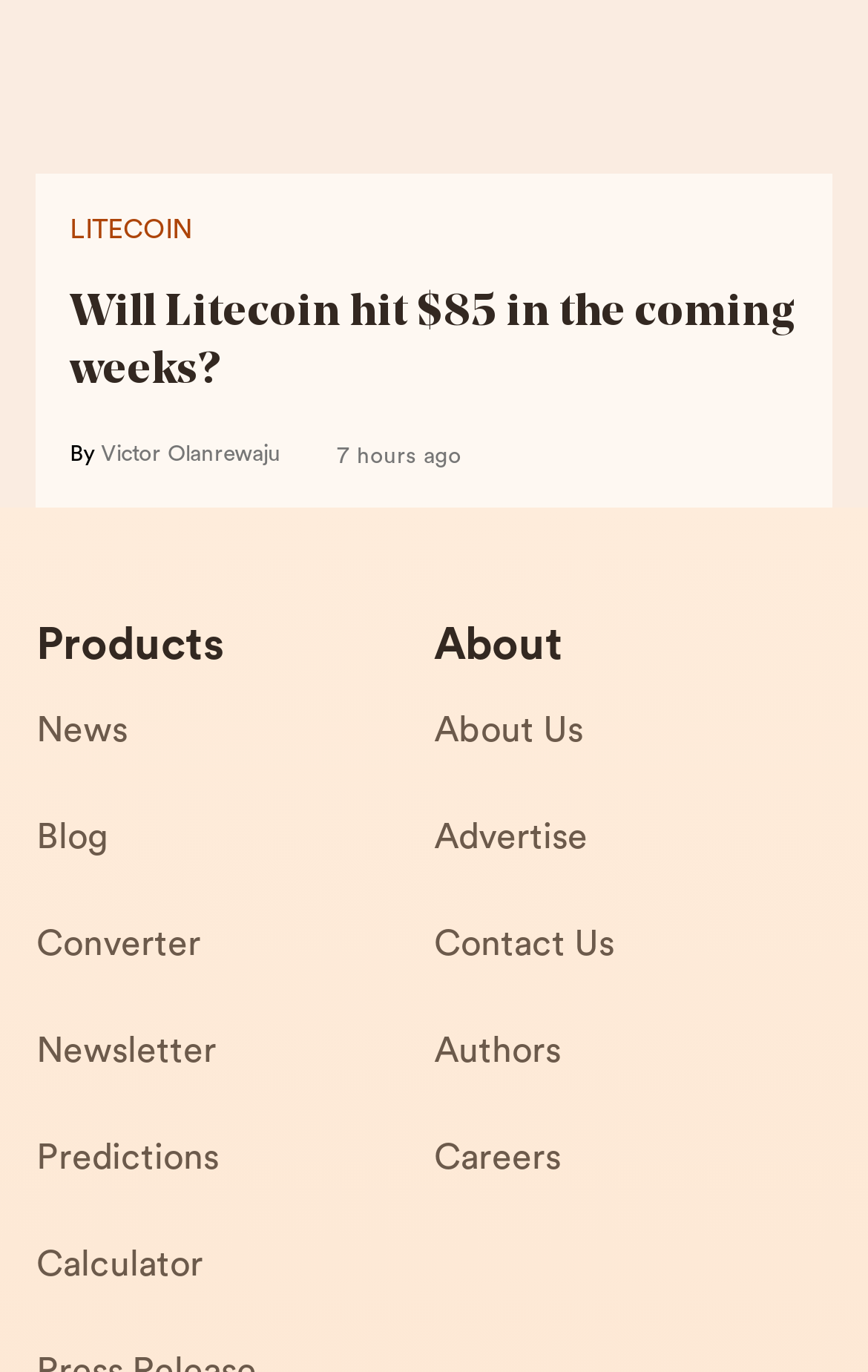Who is the author of the article?
Using the image as a reference, answer the question with a short word or phrase.

Victor Olanrewaju